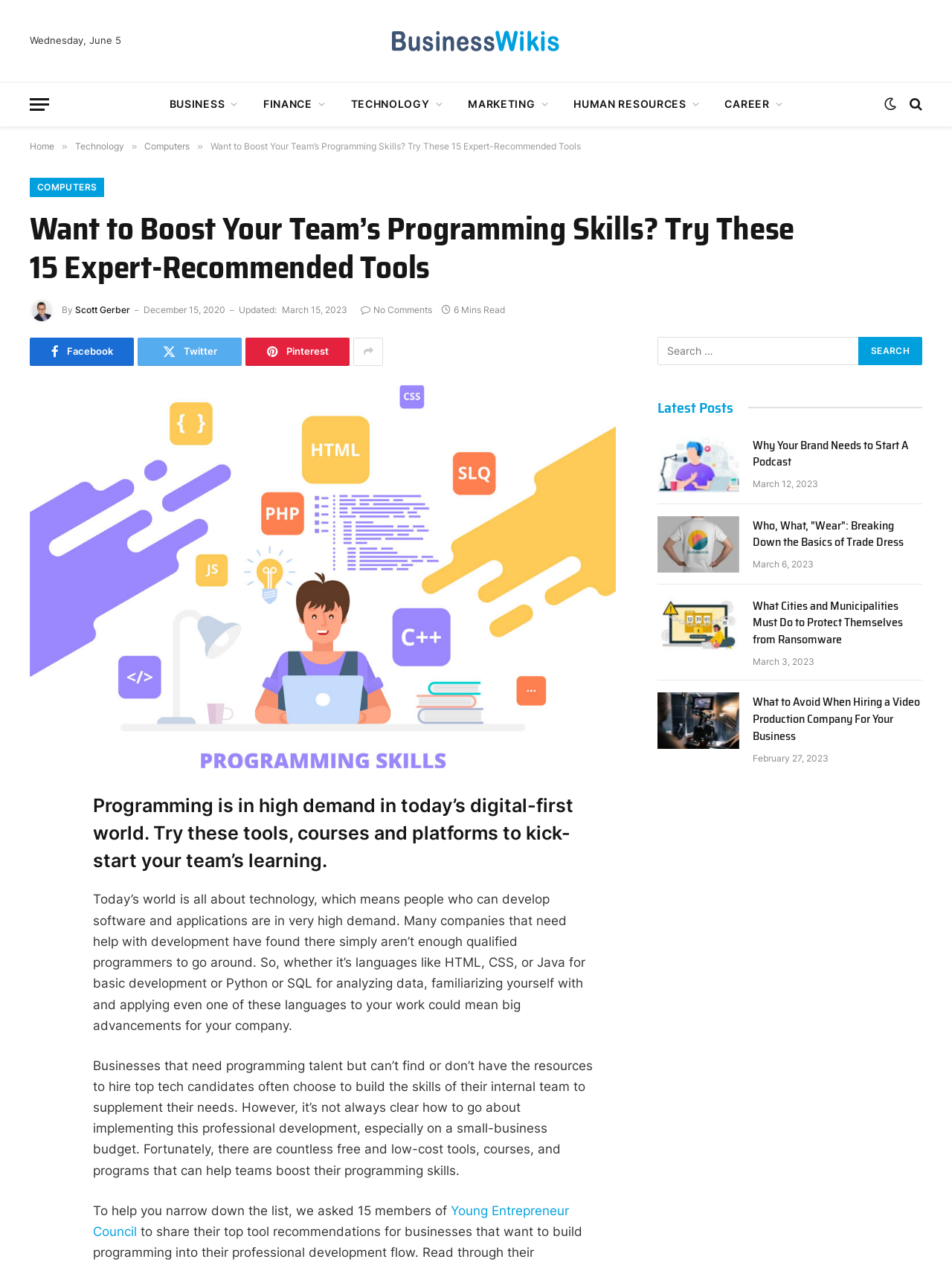Extract the bounding box coordinates for the described element: "name="s" placeholder="Search …"". The coordinates should be represented as four float numbers between 0 and 1: [left, top, right, bottom].

[0.691, 0.266, 0.903, 0.288]